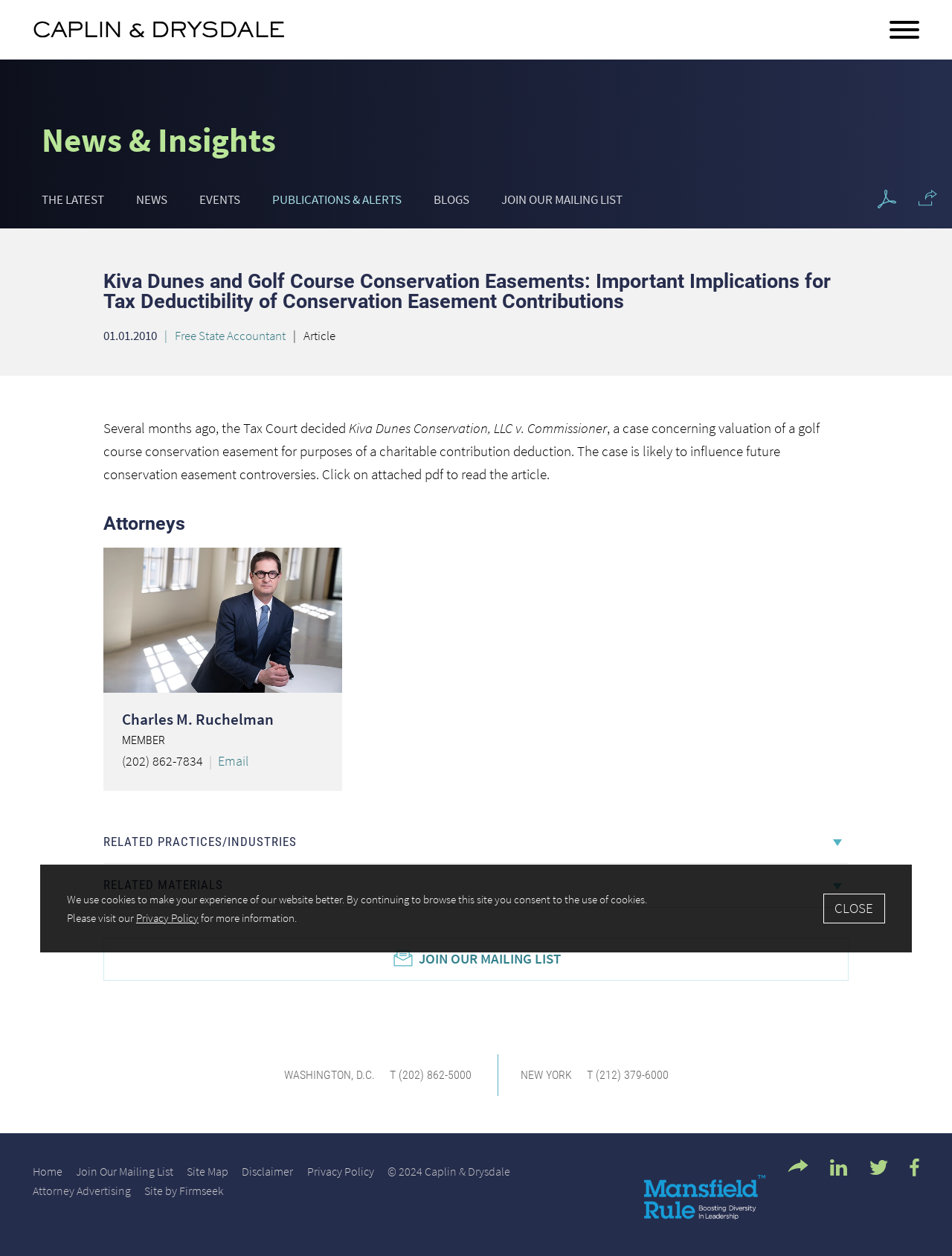Please respond in a single word or phrase: 
What is the purpose of the 'Join Our Mailing List' button?

To join the mailing list